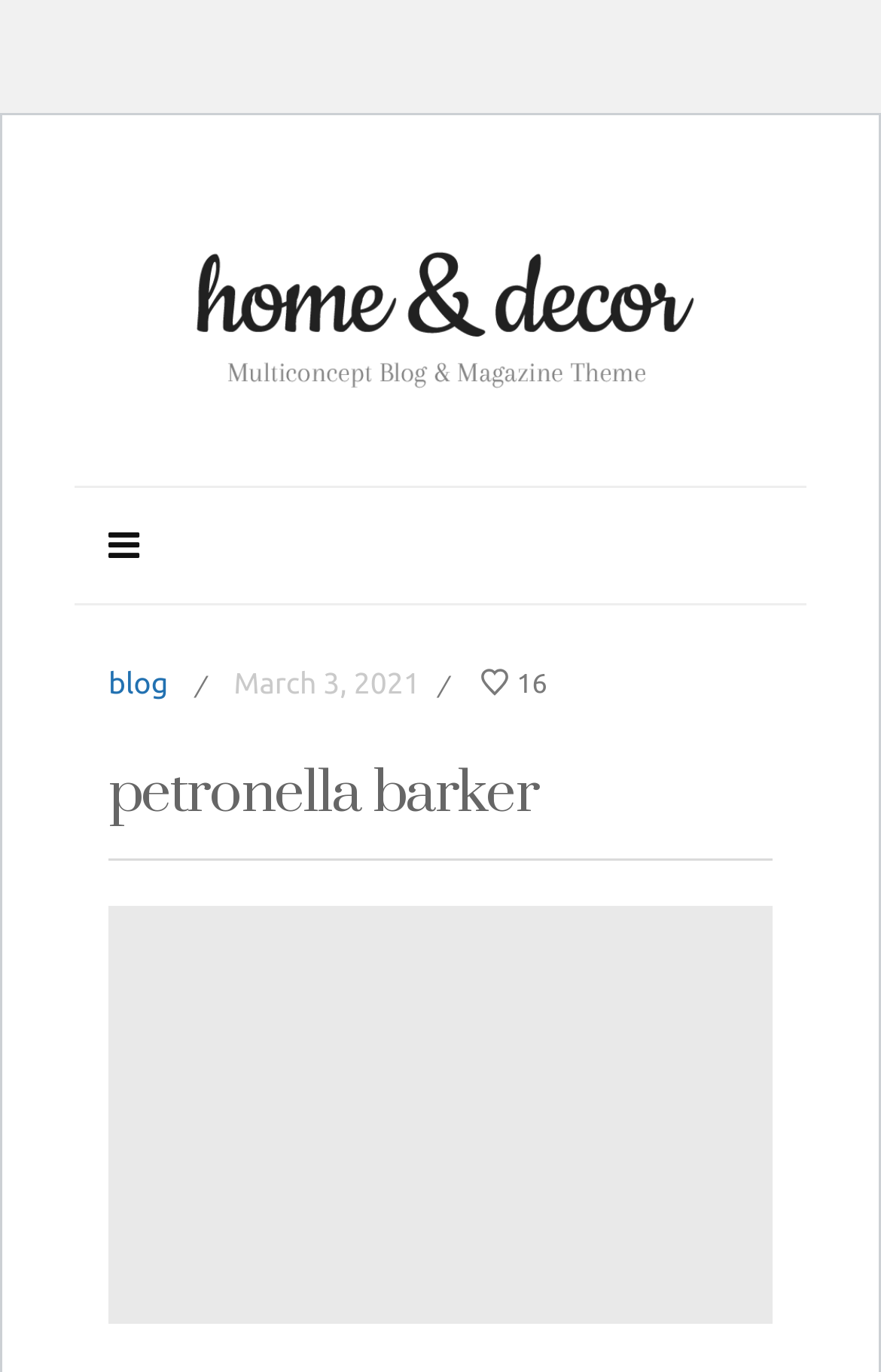Offer a meticulous caption that includes all visible features of the webpage.

The webpage is about Petronella Barker, an indoor cat. At the top left, there is a link to "The Little Moon Residence" accompanied by an image with the same name. Below this, there are three links: "blog", a date "March 3, 2021", and the number "16" with a small image beside it. The main content of the page is headed by a title "Petronella Barker", which takes up most of the width of the page and is positioned in the middle.